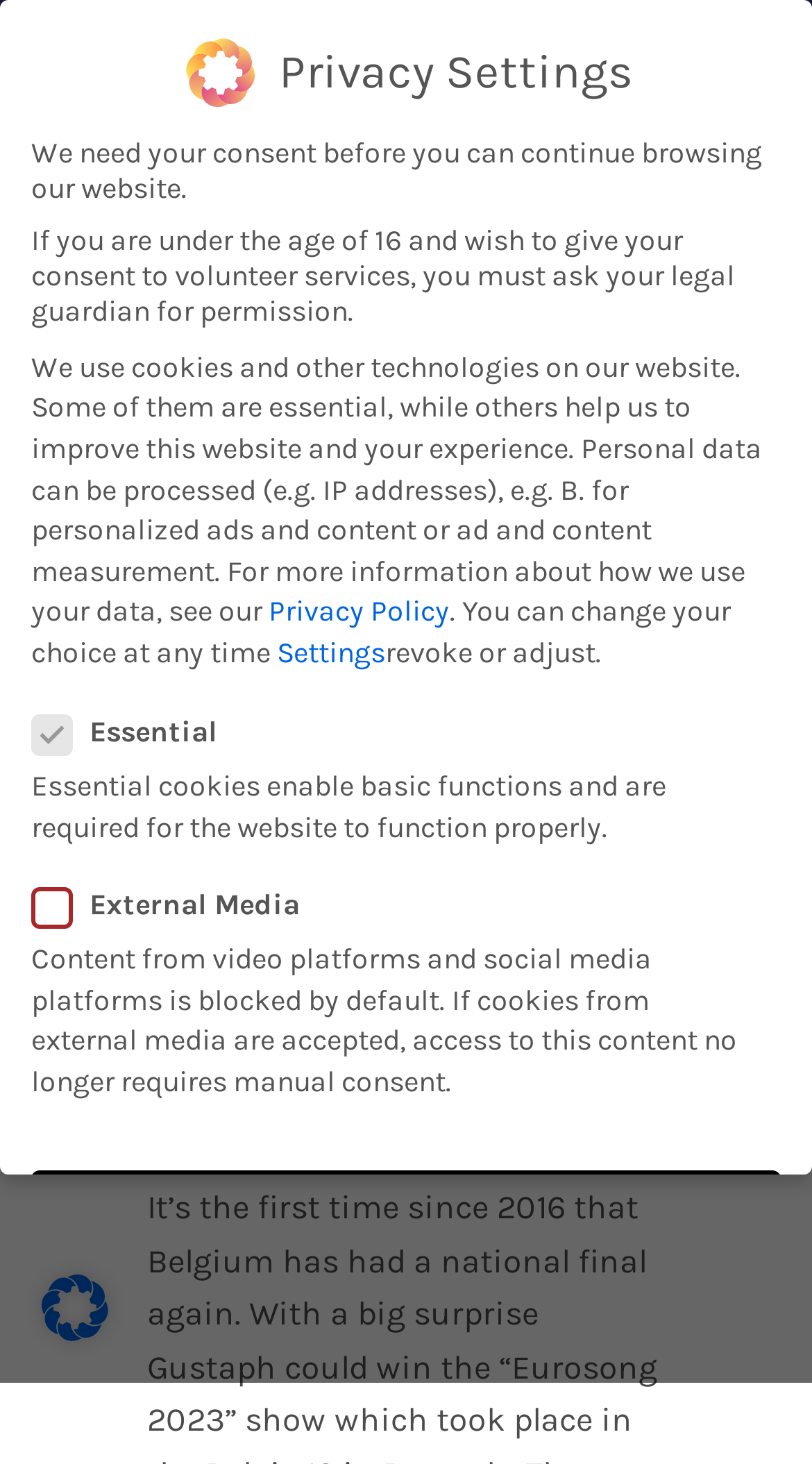Bounding box coordinates should be in the format (top-left x, top-left y, bottom-right x, bottom-right y) and all values should be floating point numbers between 0 and 1. Determine the bounding box coordinate for the UI element described as: Change settings

None